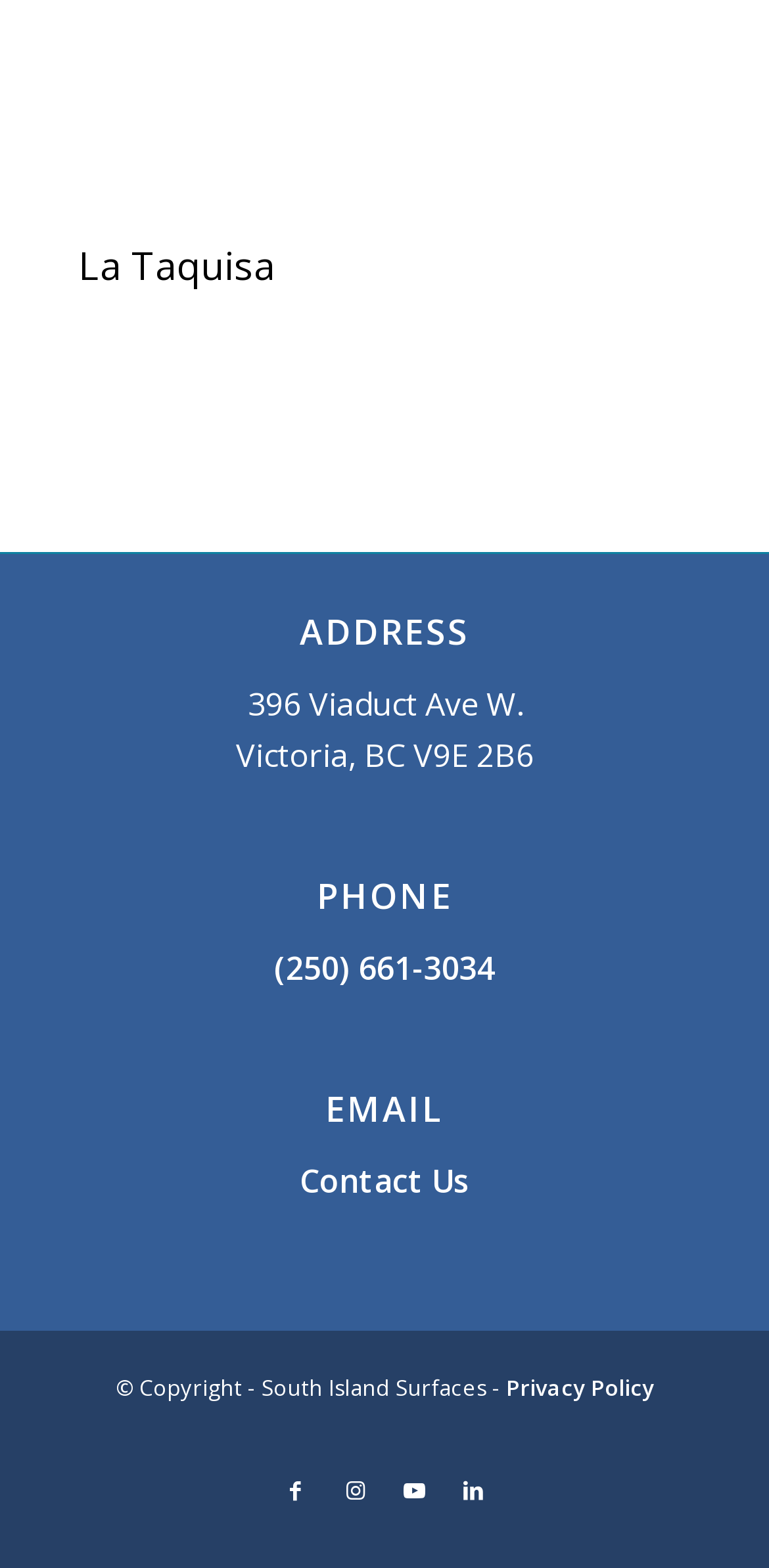Provide the bounding box coordinates for the specified HTML element described in this description: "Youtube". The coordinates should be four float numbers ranging from 0 to 1, in the format [left, top, right, bottom].

[0.5, 0.932, 0.577, 0.969]